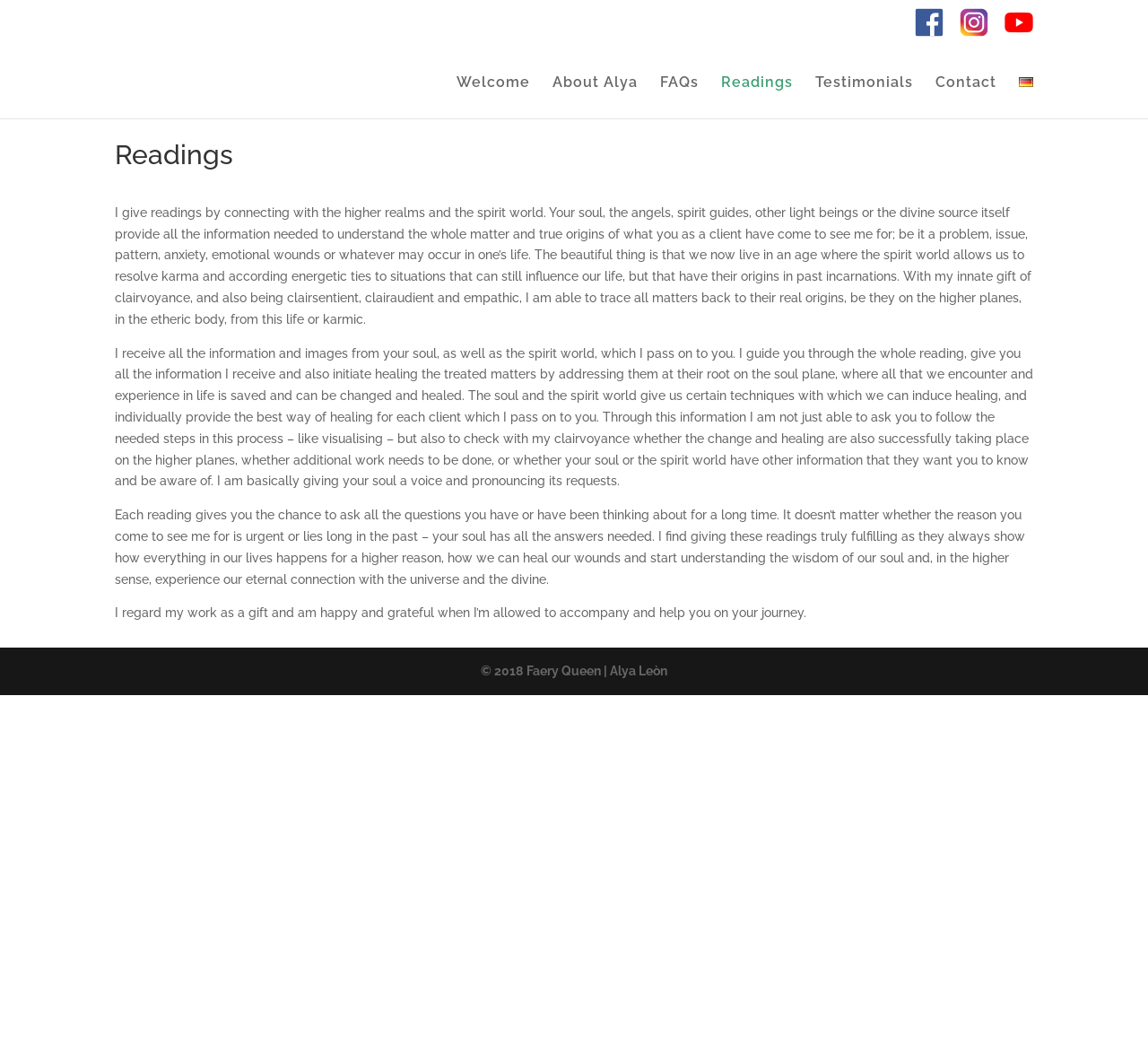Locate the bounding box coordinates of the element's region that should be clicked to carry out the following instruction: "Click on the 'Contact' link". The coordinates need to be four float numbers between 0 and 1, i.e., [left, top, right, bottom].

[0.815, 0.072, 0.868, 0.112]